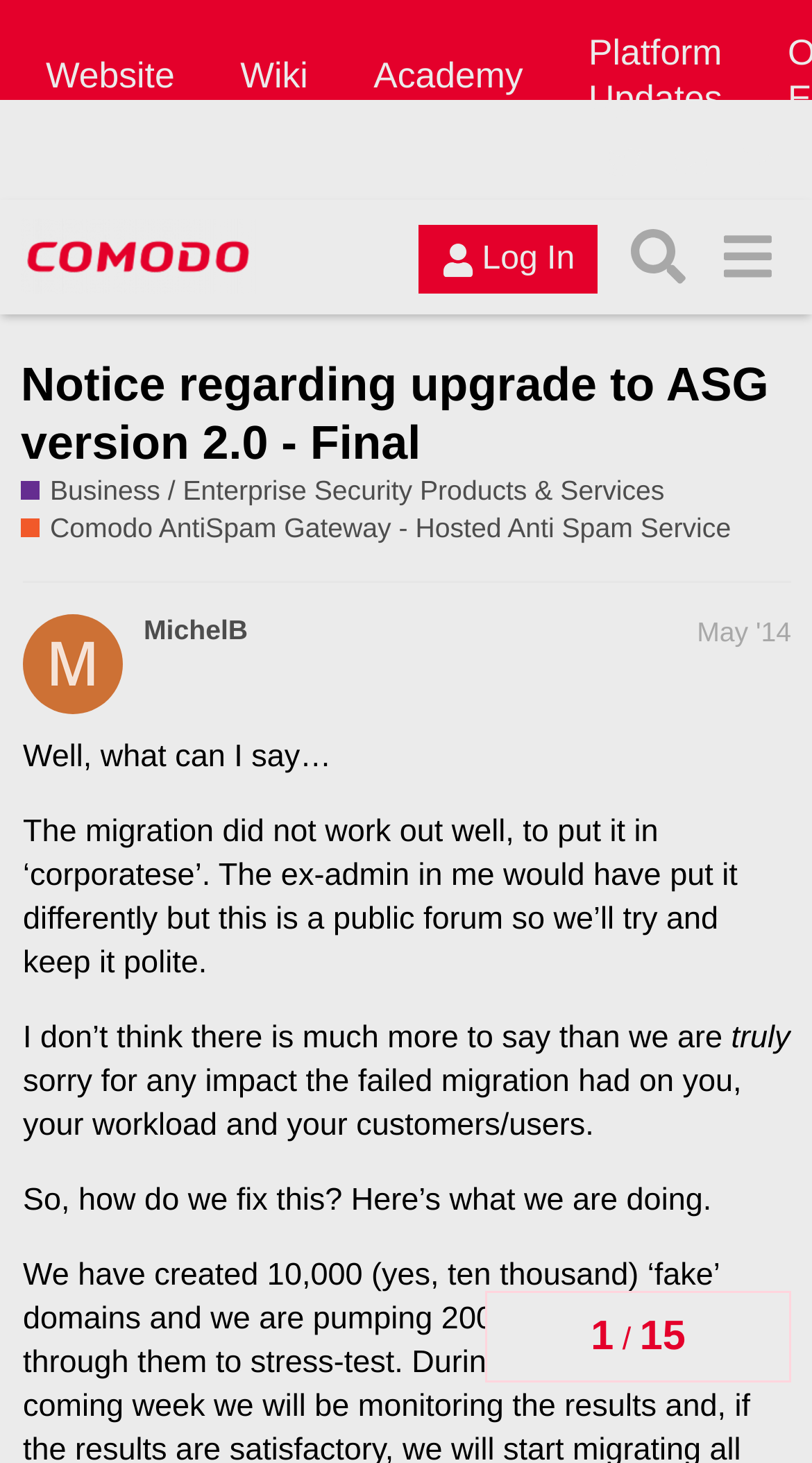Find the bounding box coordinates of the area to click in order to follow the instruction: "Go to the 'Platform Updates' page".

[0.694, 0.011, 0.92, 0.091]